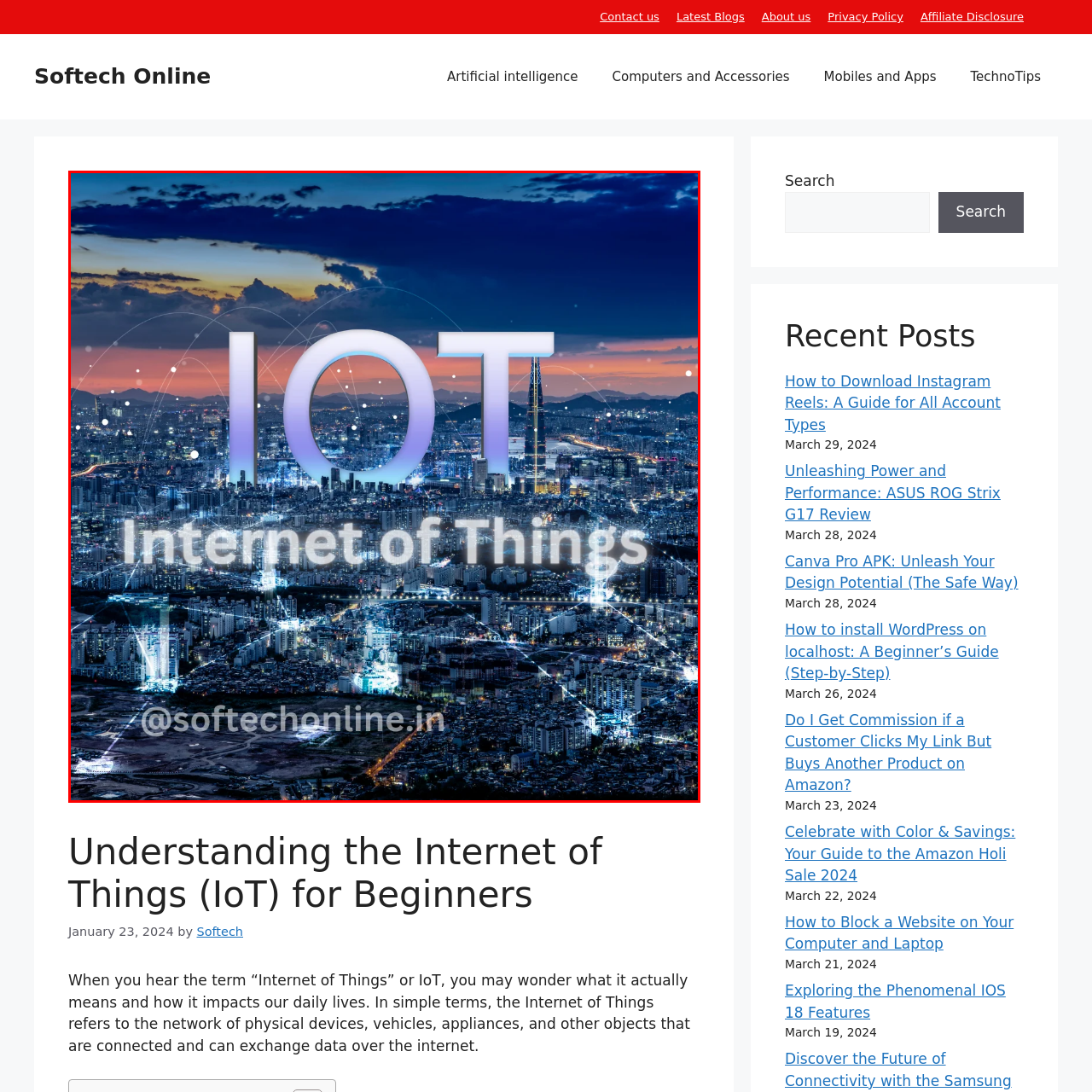Provide a comprehensive description of the image highlighted by the red bounding box.

The image visually represents the concept of the Internet of Things (IoT), juxtaposing the abbreviation "IoT" in prominent, modern typography against a captivating urban skyline at twilight. Below this bold lettering, the full term "Internet of Things" is displayed in a sleek font, suggesting a technological theme. Encapsulating the scene, luminous nodes and connecting lines symbolize the network of interconnected devices that define IoT, enhancing the image's futuristic feel. This depiction aligns with the article from Softech Online, which aims to educate beginners about the vast possibilities and implications of IoT in everyday life. The source reference "@softechonline.in" underscores the platform's commitment to providing insightful content on technology topics.